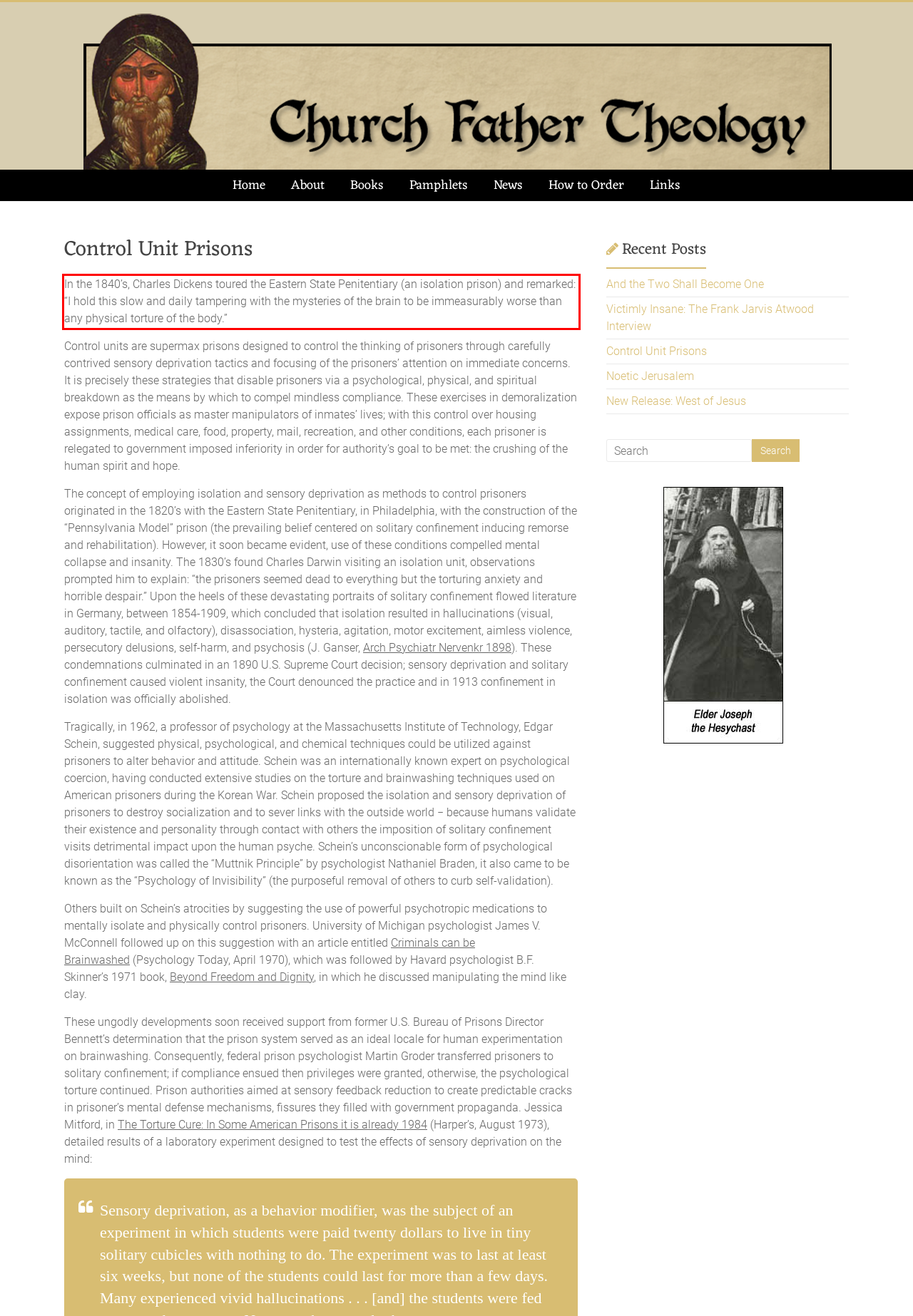Please examine the screenshot of the webpage and read the text present within the red rectangle bounding box.

In the 1840’s, Charles Dickens toured the Eastern State Penitentiary (an isolation prison) and remarked: “I hold this slow and daily tampering with the mysteries of the brain to be immeasurably worse than any physical torture of the body.”